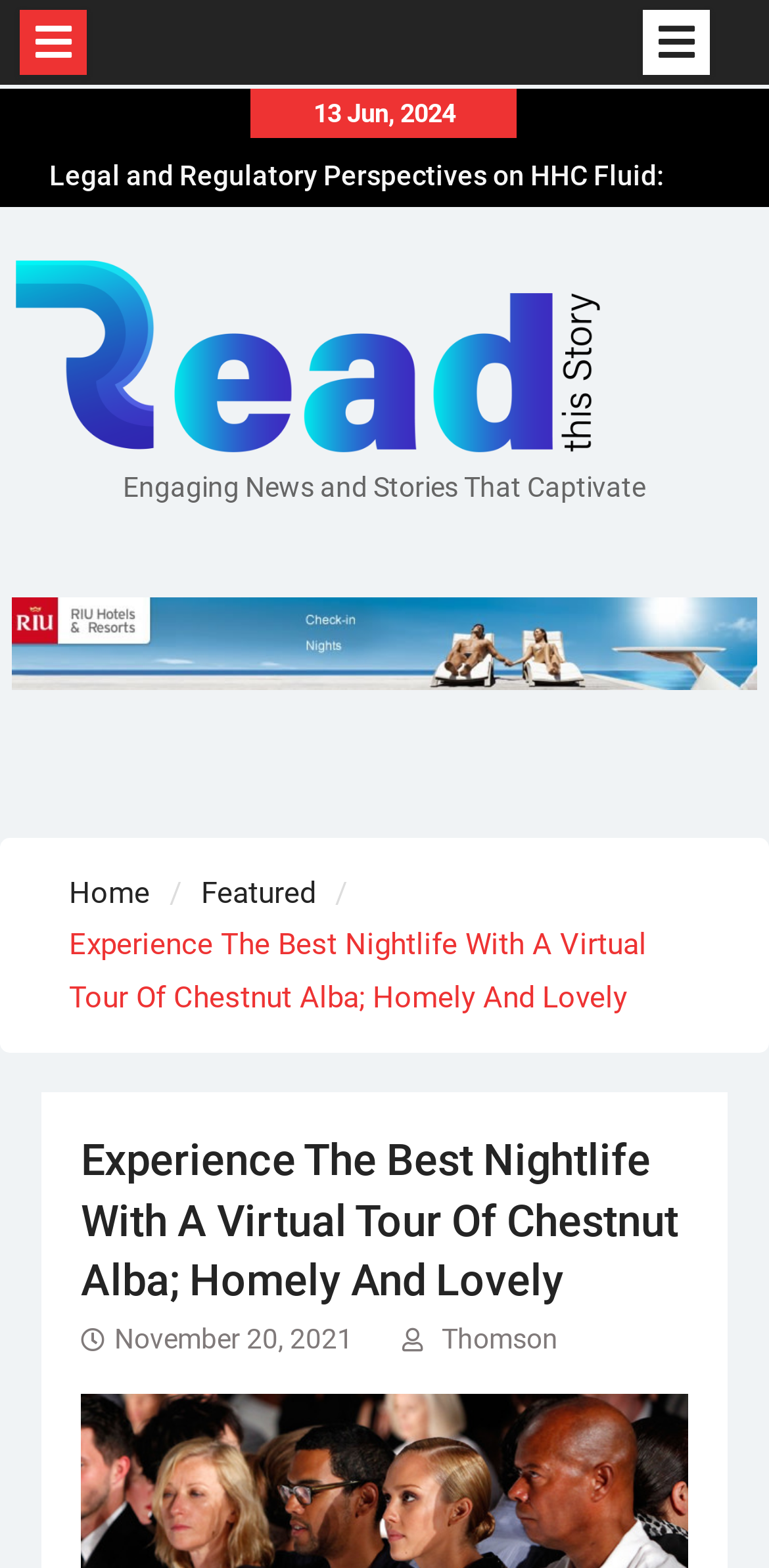Detail the various sections and features present on the webpage.

The webpage appears to be a blog or news article page. At the top, there are two identical links with a Unicode character '\uf0c9' on the left and right sides, possibly indicating social media or sharing icons. Below these icons, there is a date "13 Jun, 2024" displayed prominently.

The main content area is divided into two sections. On the left, there are three links to different articles, including "Stay Organized: Use This Free Online Notepad", "Dr. Samuel Clanton “Rejuvenating Faces: Decoding Dr. P. Daniel Ward’s Facelift Revolution”", and "Legal and Regulatory Perspectives on HHC Fluid: Navigating the Complex Landscape of Cannabinoid Laws". These links are stacked vertically, with the first one starting from the top.

On the right side, there is a large section with a heading "Experience The Best Nightlife With A Virtual Tour Of Chestnut Alba; Homely And Lovely", which is also the title of the webpage. Below this heading, there is a subheading with the same text, followed by a link to "November 20, 2021" and another link to the author "Thomson". This section appears to be the main article content.

Above the main content area, there is a navigation section with breadcrumbs, containing links to "Home" and "Featured". Below the main content area, there is a complementary section with an image, taking up most of the width of the page.

The webpage also has a tagline or slogan "Engaging News and Stories That Captivate" displayed prominently in the middle of the page.